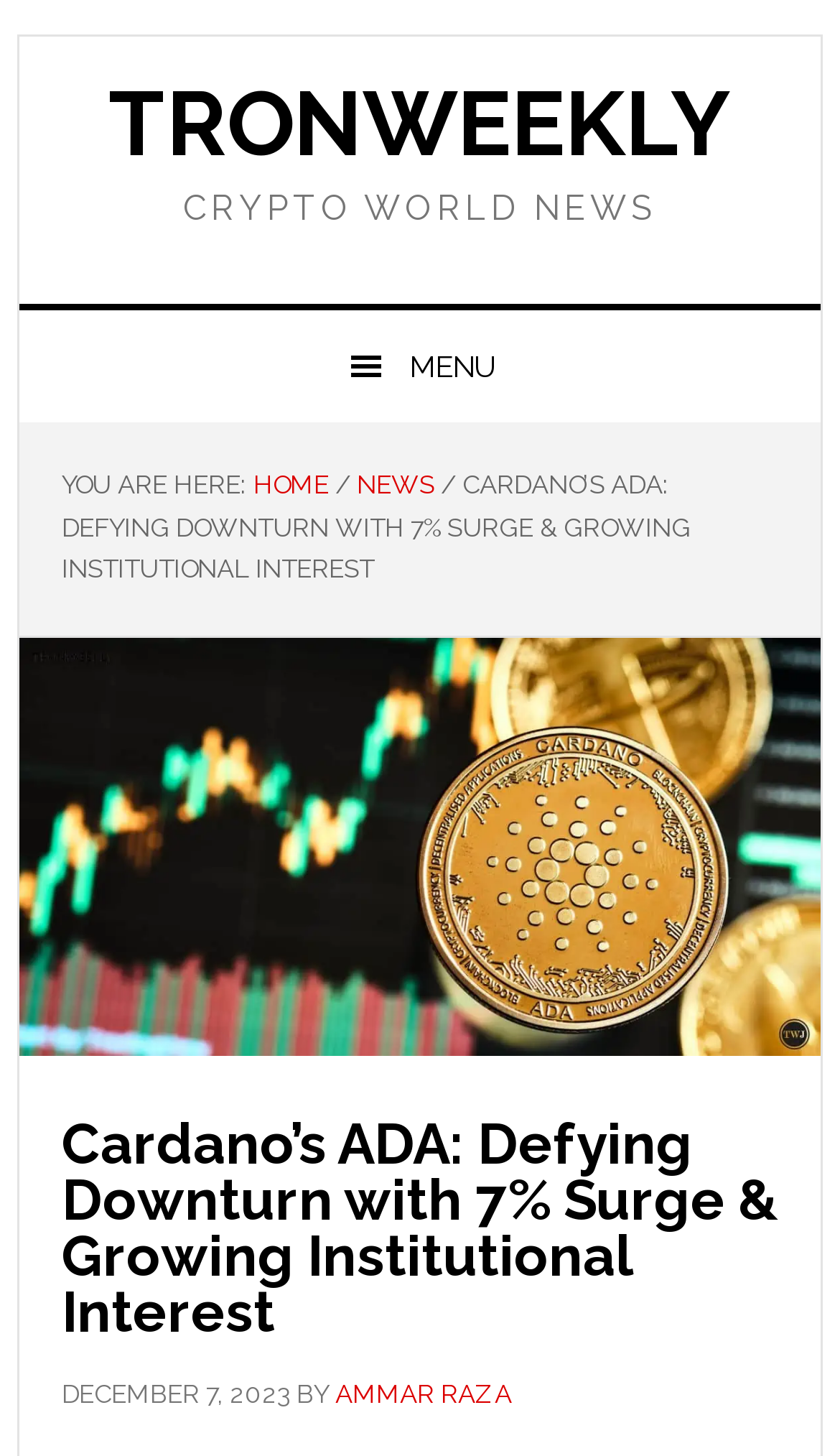Respond to the following question using a concise word or phrase: 
What is the name of the cryptocurrency mentioned?

Cardano